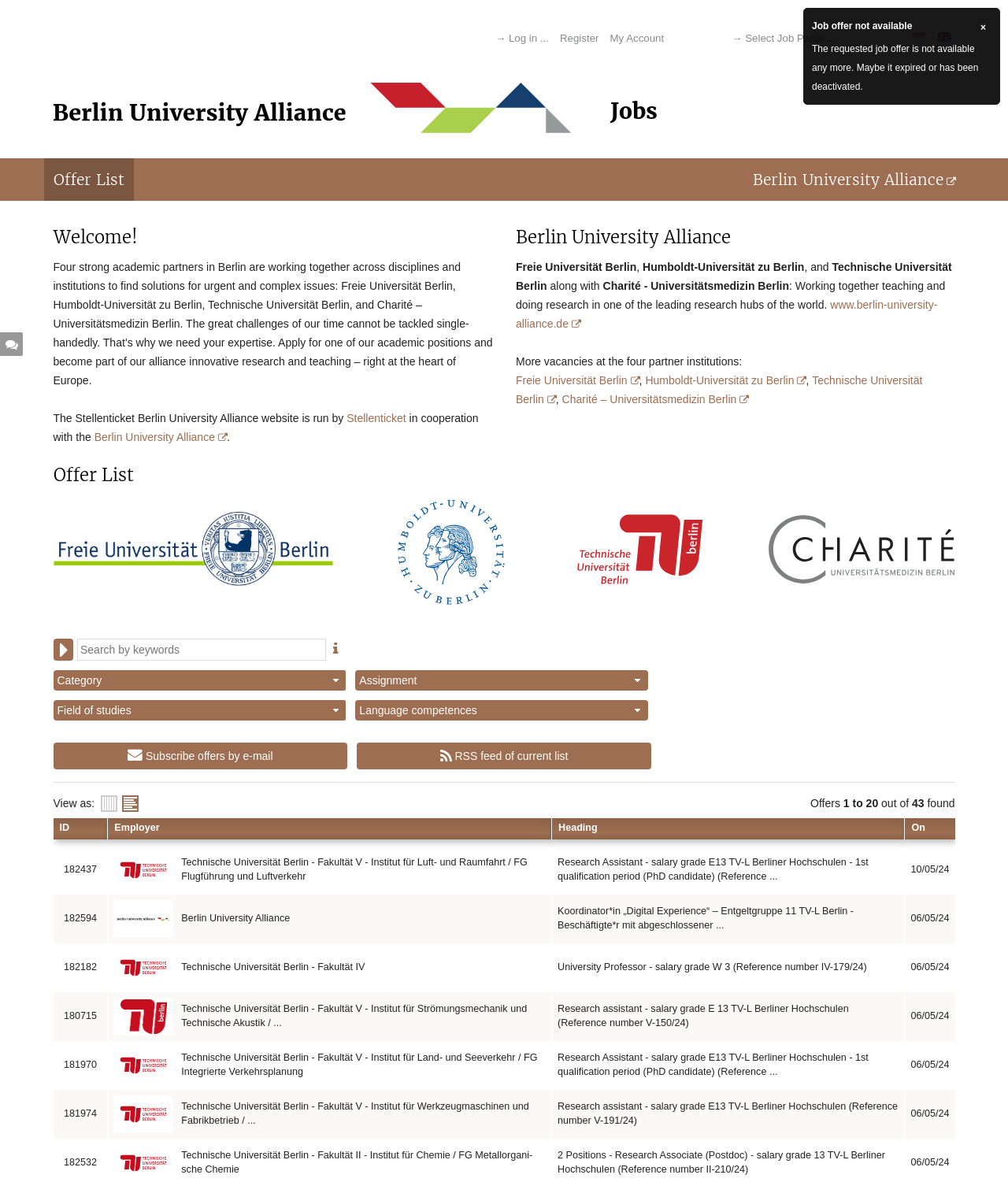Identify the bounding box of the UI element that matches this description: "Eco Living & DIY".

None